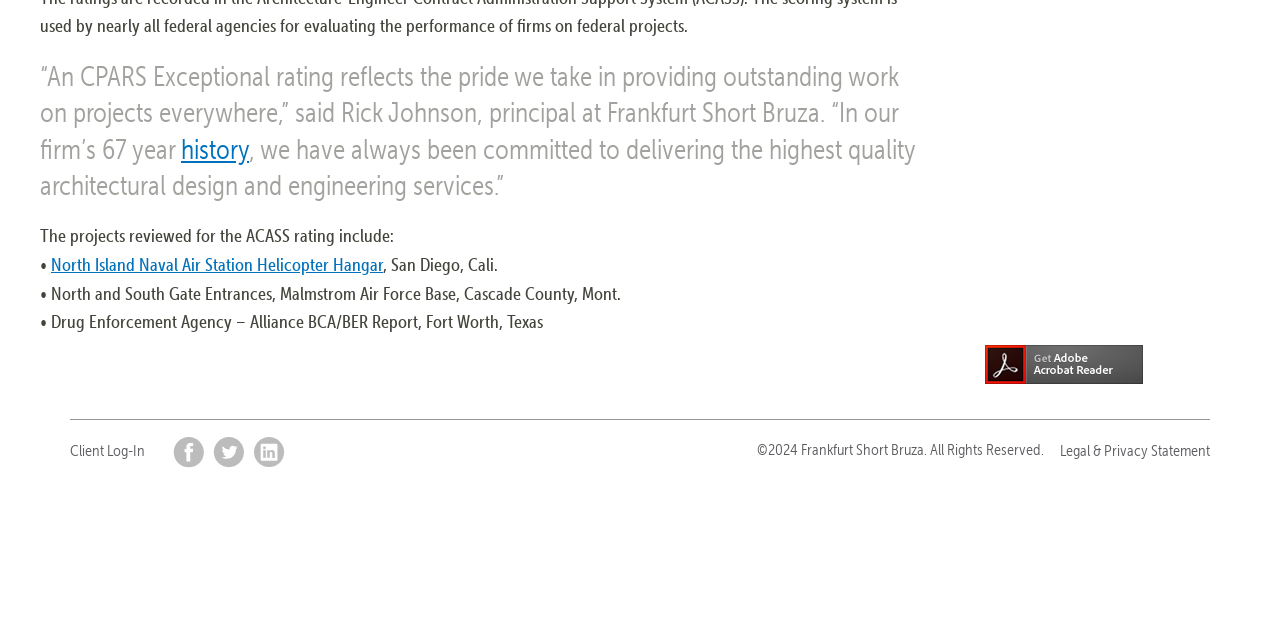Using the element description: "Client Log-In", determine the bounding box coordinates for the specified UI element. The coordinates should be four float numbers between 0 and 1, [left, top, right, bottom].

[0.055, 0.689, 0.113, 0.718]